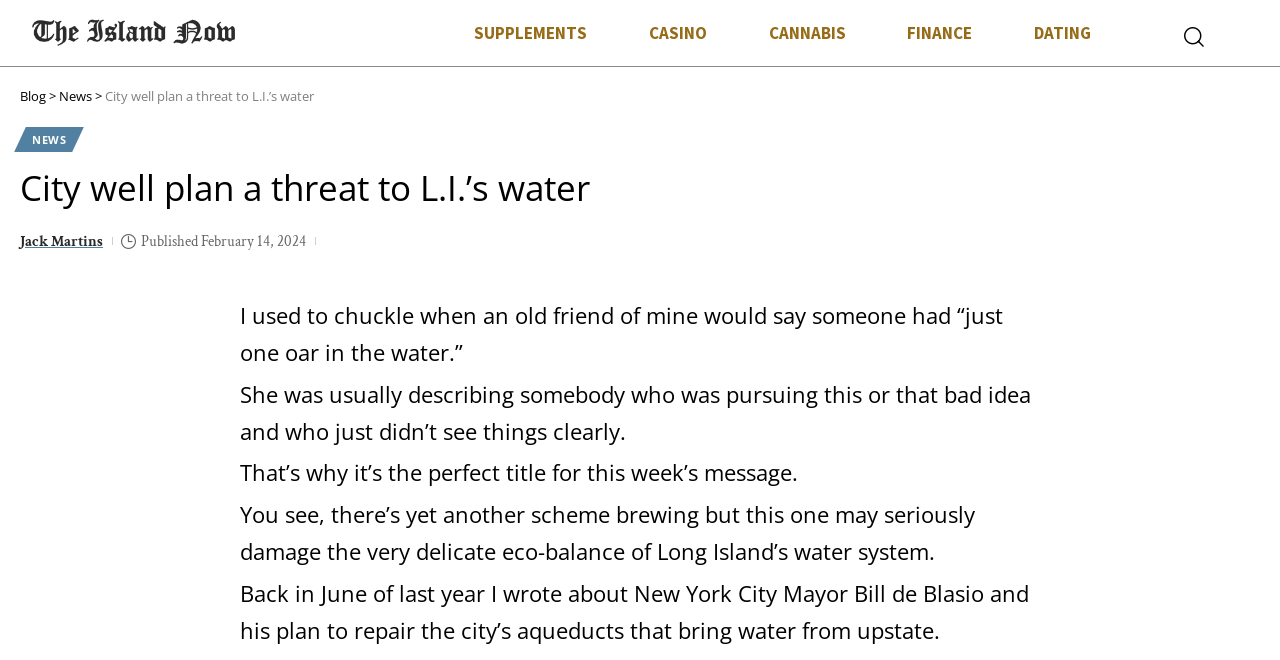What is the date of publication? From the image, respond with a single word or brief phrase.

February 14, 2024